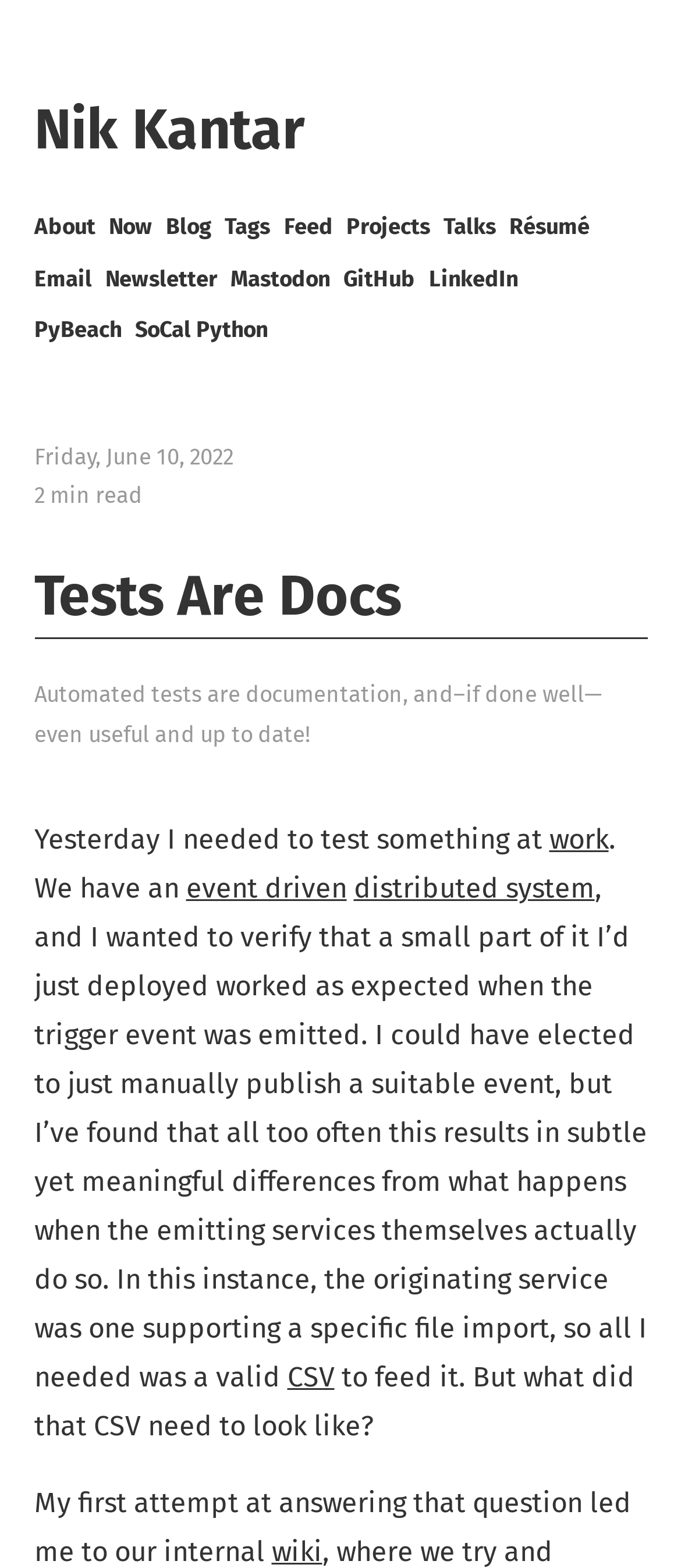What is the estimated reading time of the blog post?
From the details in the image, answer the question comprehensively.

I found the estimated reading time of the blog post by looking at the static text element with the content '2 min read' which is located near the date of the blog post.